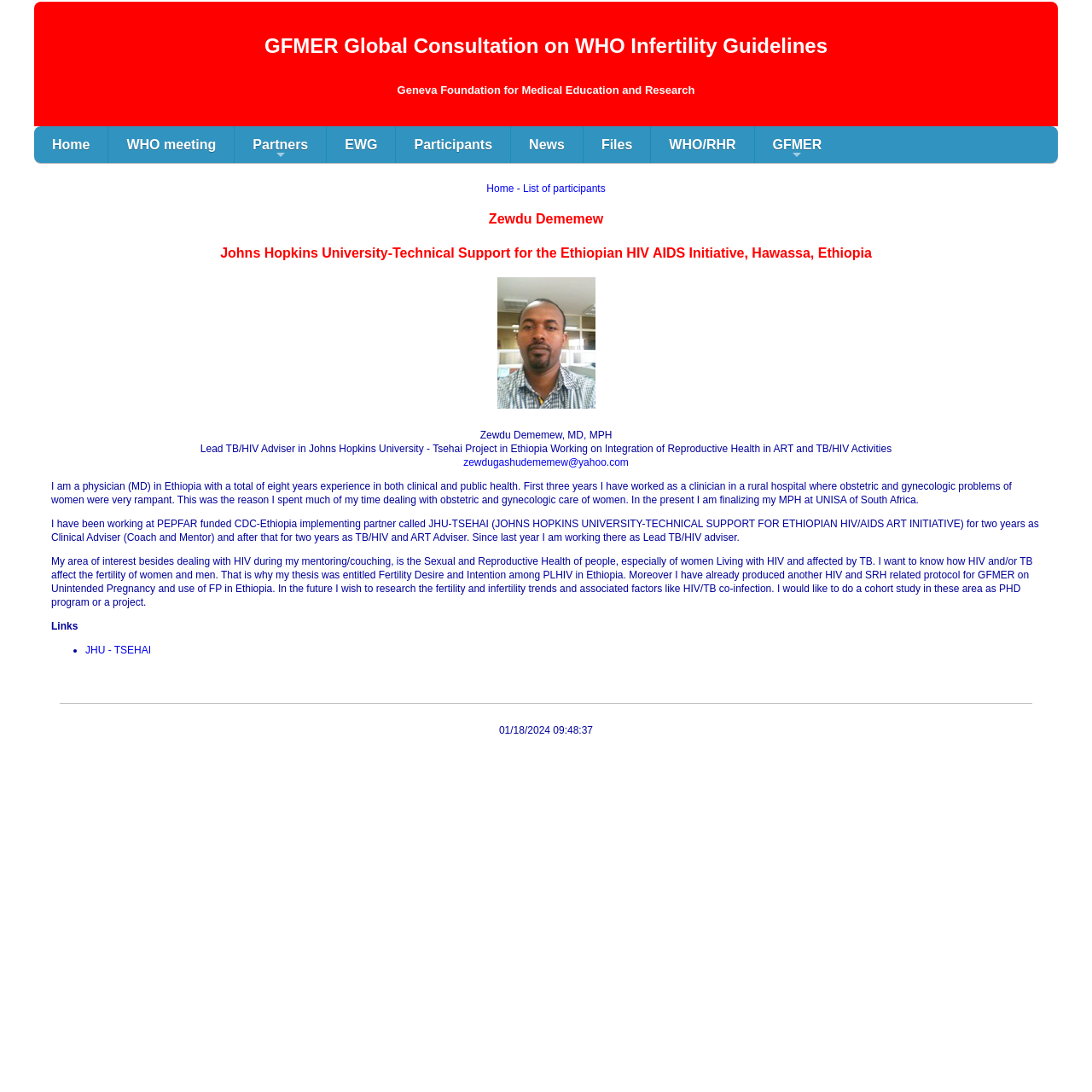Identify the bounding box coordinates for the UI element described as: "Submit an Article".

None